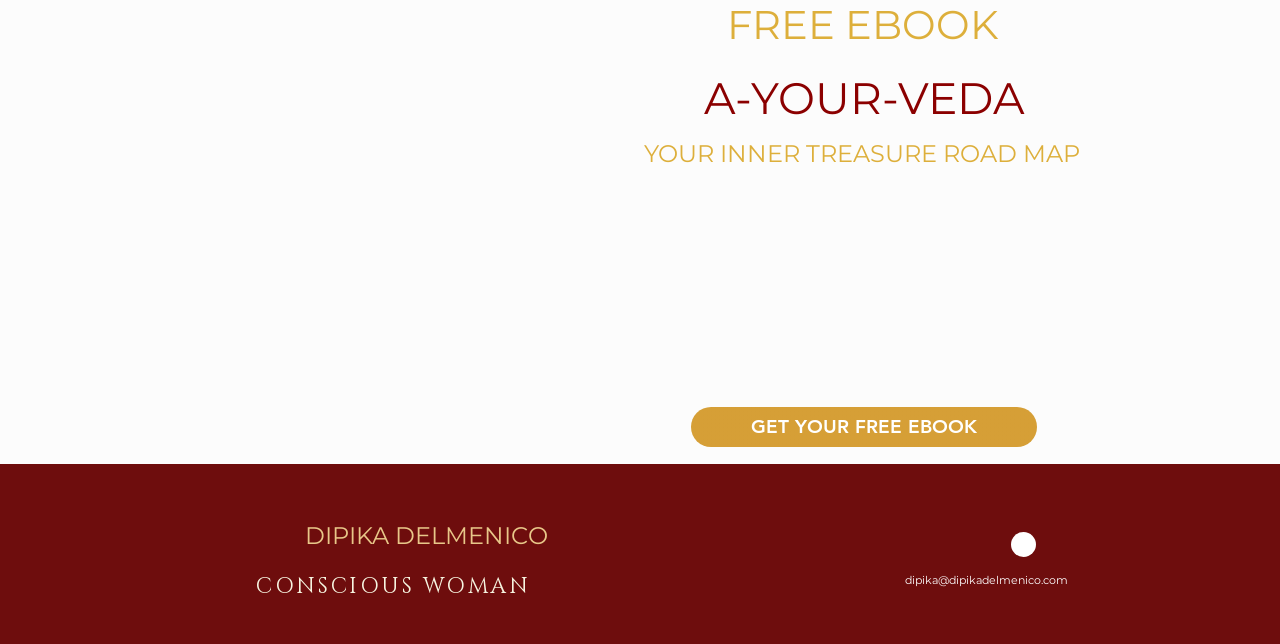What is the title of the ebook?
Answer the question in as much detail as possible.

I found the title of the ebook by looking at the heading element with the text 'YOUR INNER TREASURE ROAD MAP' which is also a link. This suggests that it is a downloadable resource.